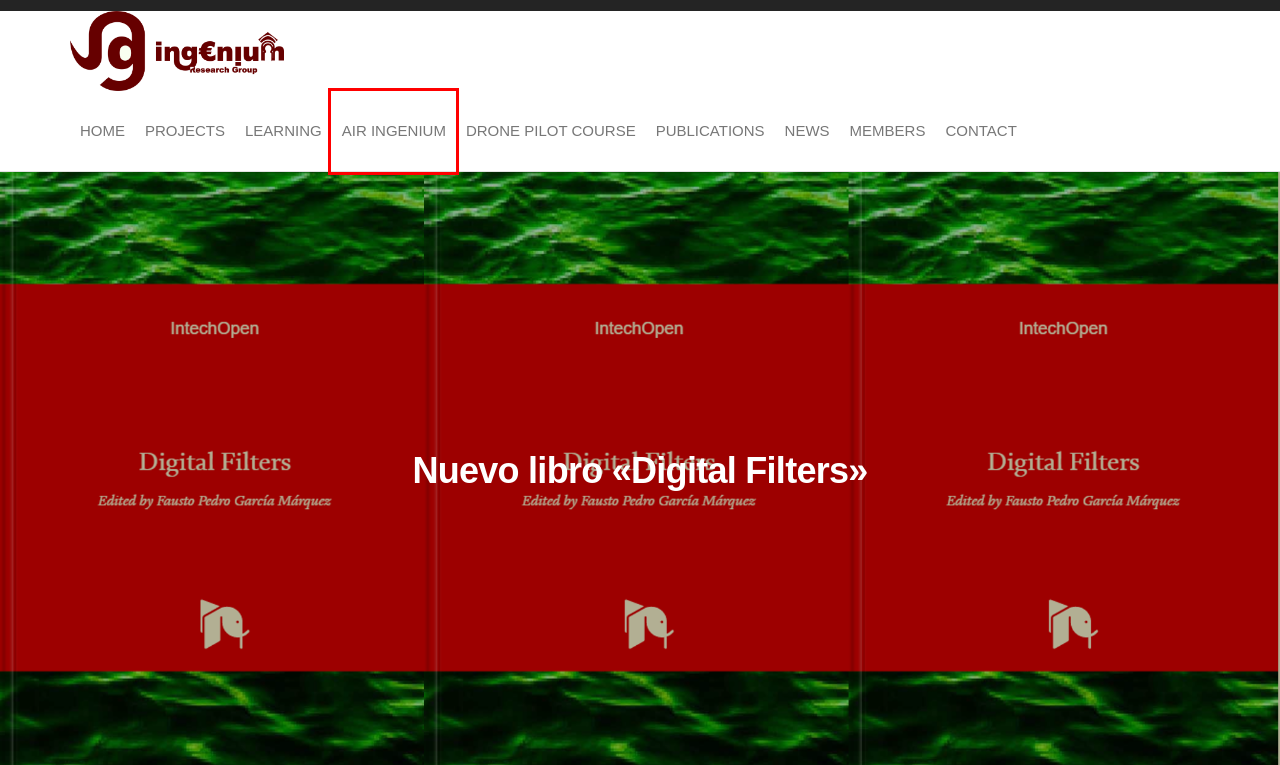Observe the webpage screenshot and focus on the red bounding box surrounding a UI element. Choose the most appropriate webpage description that corresponds to the new webpage after clicking the element in the bounding box. Here are the candidates:
A. Ingenium
B. Drone Pilot Course
C. Contact
D. Air Ingenium
E. Projects
F. Learning
G. News
H. Digital Filters | IntechOpen

D